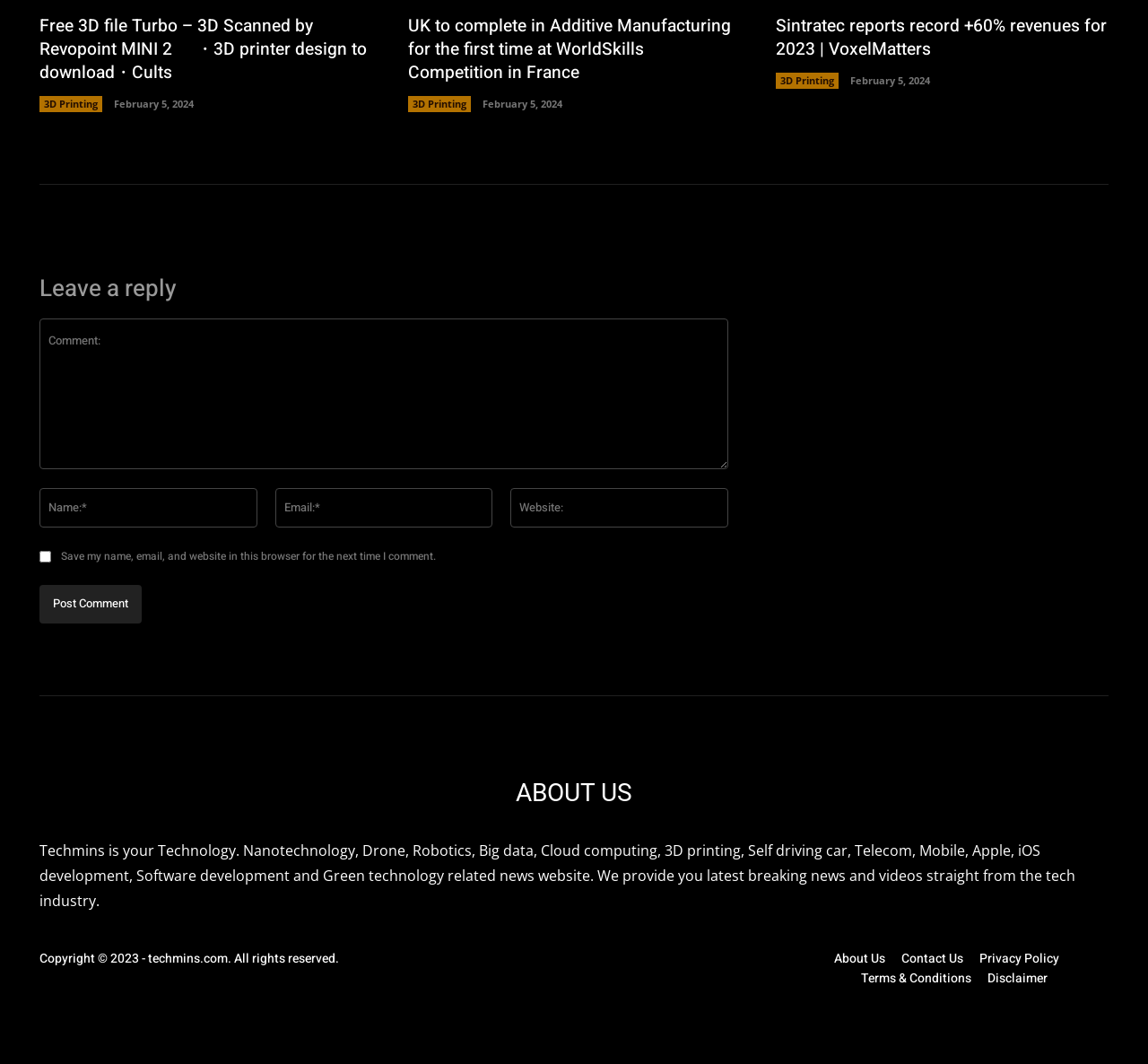Identify the bounding box coordinates for the element you need to click to achieve the following task: "Click on the '3D Printing' link". The coordinates must be four float values ranging from 0 to 1, formatted as [left, top, right, bottom].

[0.034, 0.09, 0.089, 0.105]